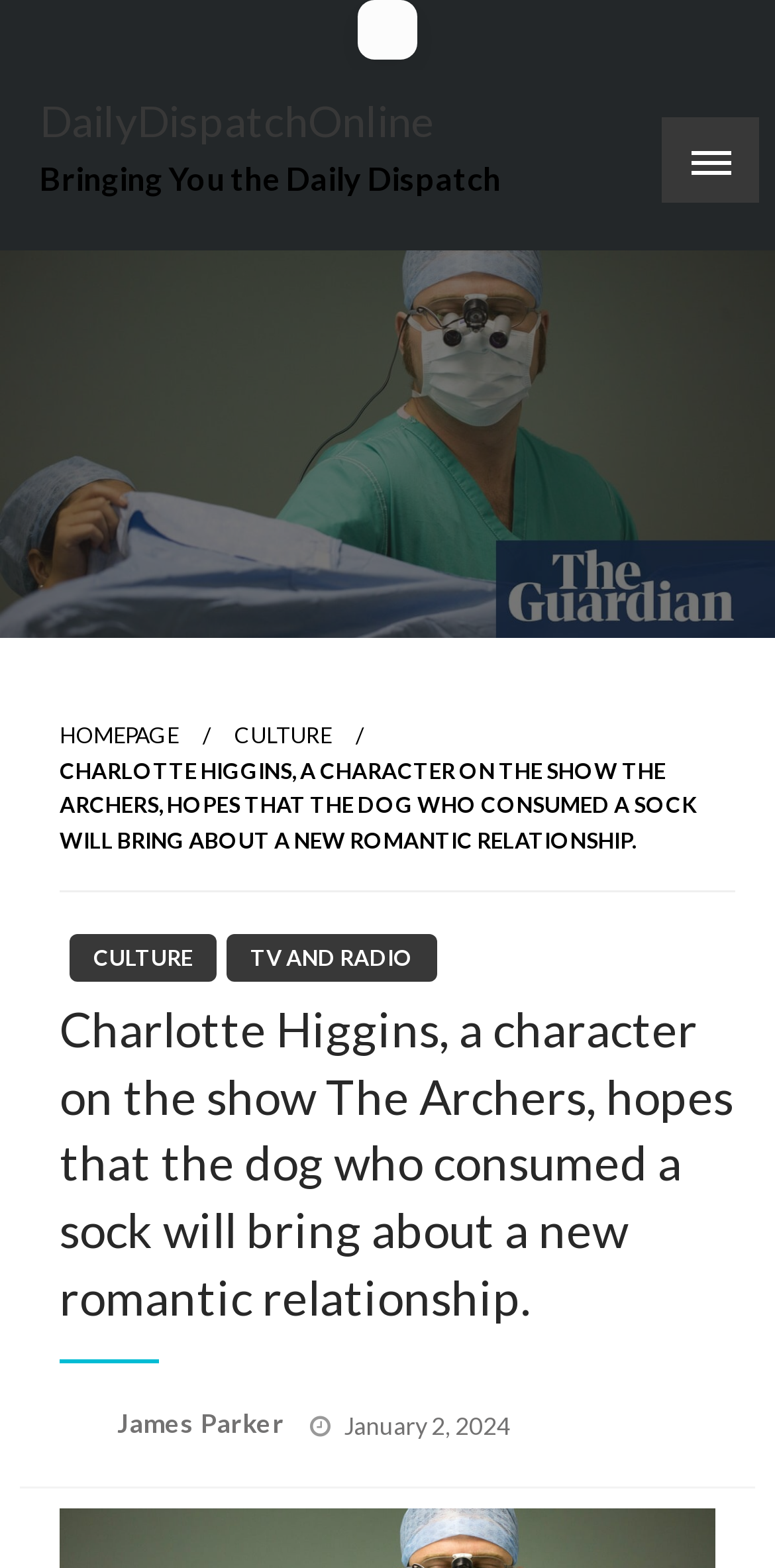Who is the author of the article?
Refer to the screenshot and respond with a concise word or phrase.

James Parker